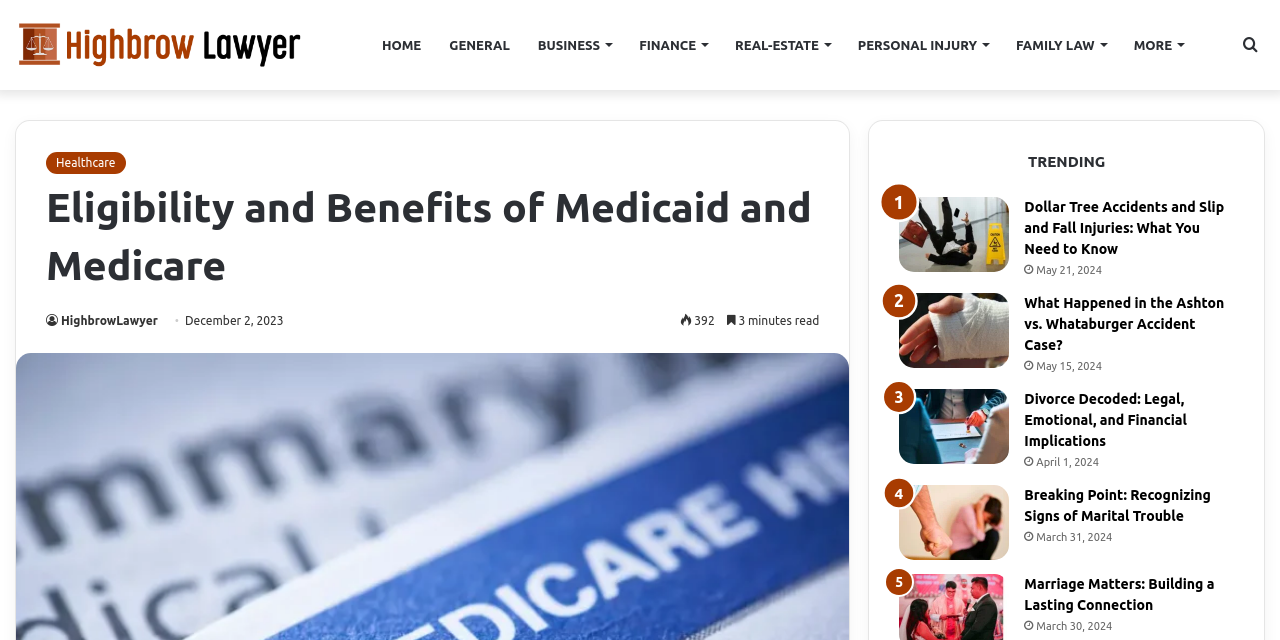Identify and extract the main heading from the webpage.

Eligibility and Benefits of Medicaid and Medicare